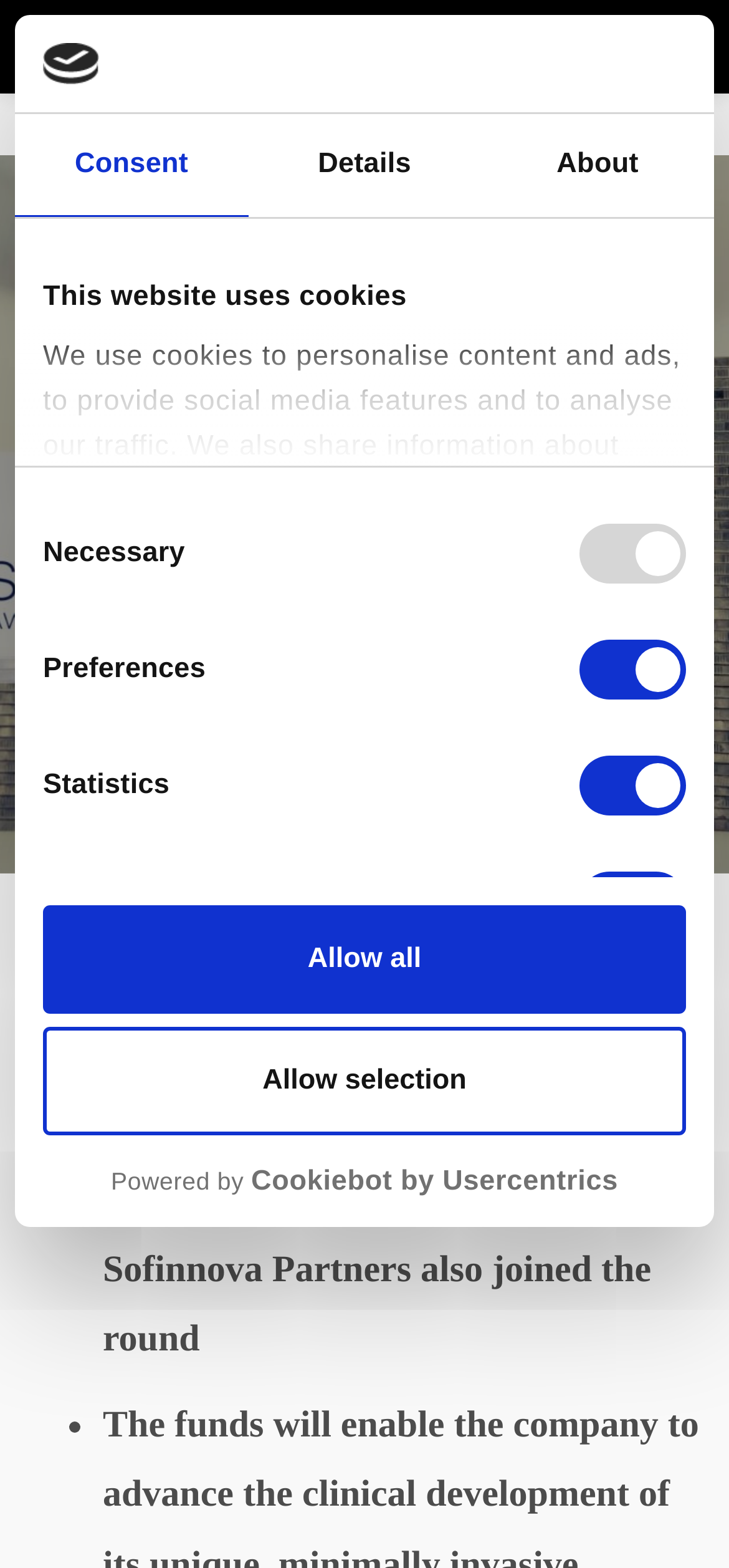Identify the bounding box coordinates of the element that should be clicked to fulfill this task: "Click on the 'Contact' link". The coordinates should be provided as four float numbers between 0 and 1, i.e., [left, top, right, bottom].

None